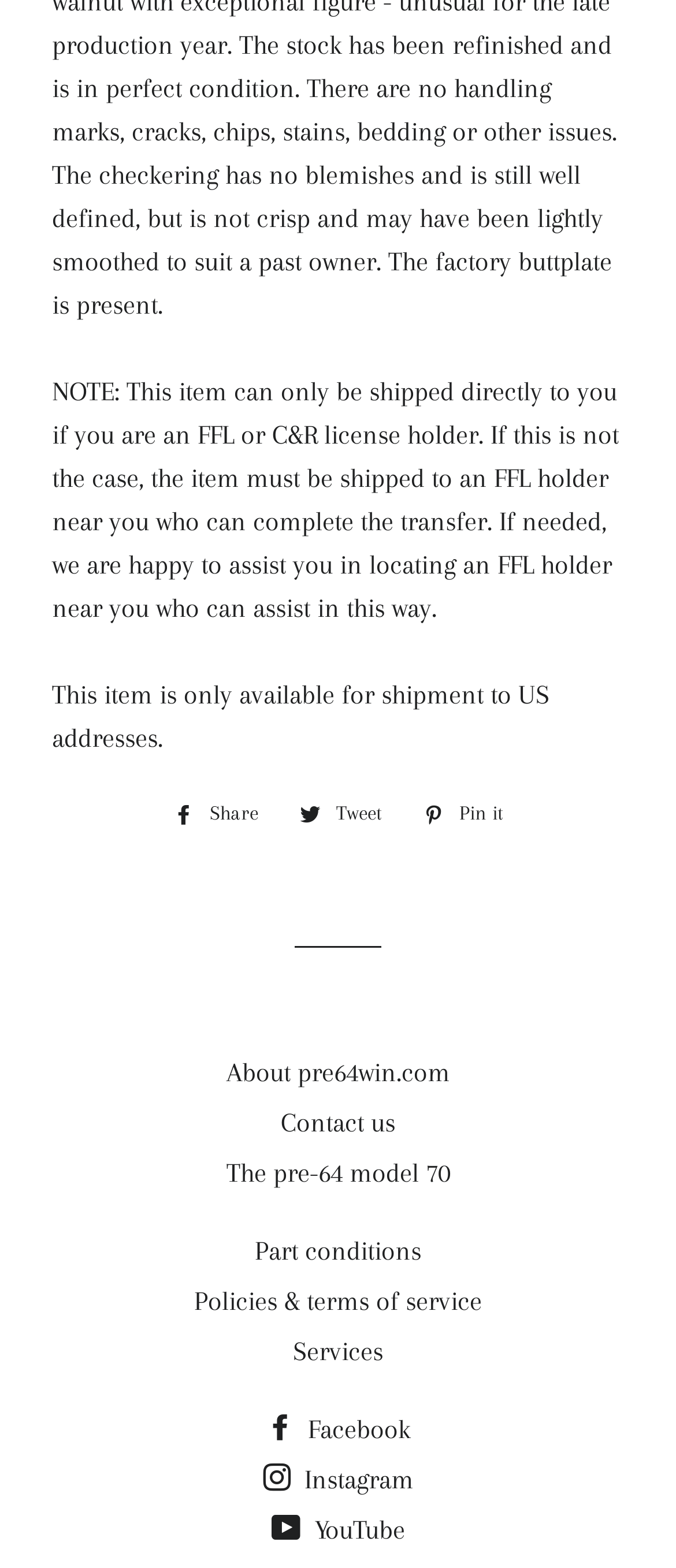Please determine the bounding box coordinates for the UI element described as: "The pre-64 model 70".

[0.335, 0.461, 0.665, 0.481]